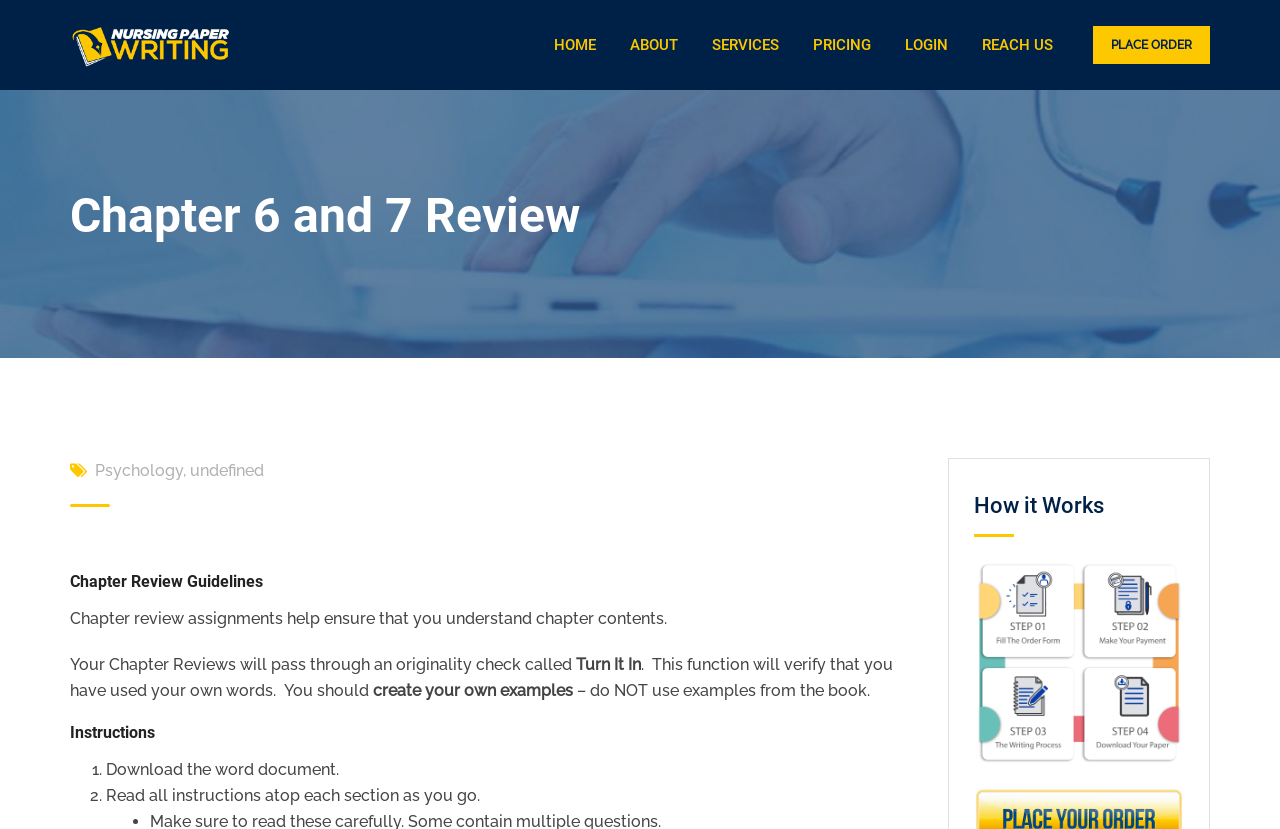Use a single word or phrase to answer the following:
What is the name of the nursing paper writing service?

Nursing Paper Writing